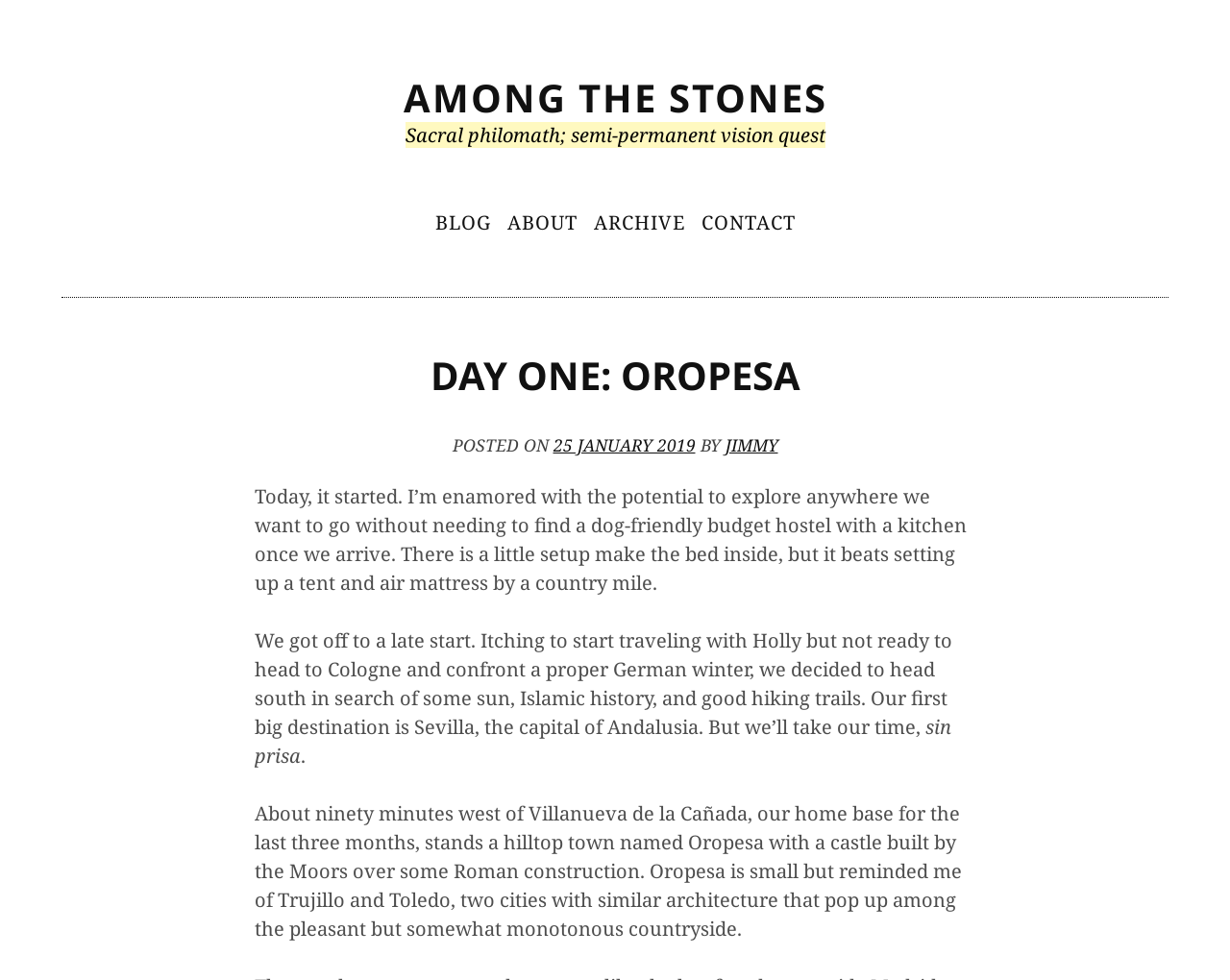Produce an elaborate caption capturing the essence of the webpage.

This webpage is about a travel blog, specifically a post titled "Day One: Oropesa – Among the Stones". At the top left corner, there is a "Skip to content" link. Below it, there is a prominent link "AMONG THE STONES" with a description "Sacral philomath; semi-permanent vision quest" next to it. 

To the right of the "Skip to content" link, there is a primary menu with four links: "BLOG", "ABOUT", "ARCHIVE", and "CONTACT". 

Below the primary menu, there is a header section with a title "DAY ONE: OROPESA" and a posting date "25 JANUARY 2019" with the author's name "JIMMY". 

The main content of the webpage is a travel journal entry, which is divided into four paragraphs. The first paragraph talks about the excitement of exploring new places without the need for a dog-friendly budget hostel. The second paragraph explains the decision to head south to find sun, Islamic history, and good hiking trails, with Sevilla as the ultimate destination. The third paragraph is a short phrase in Spanish, "sin prisa", which means "no hurry". The fourth and longest paragraph describes a visit to Oropesa, a hilltop town with a castle built by the Moors, comparing it to other similar cities like Trujillo and Toledo.